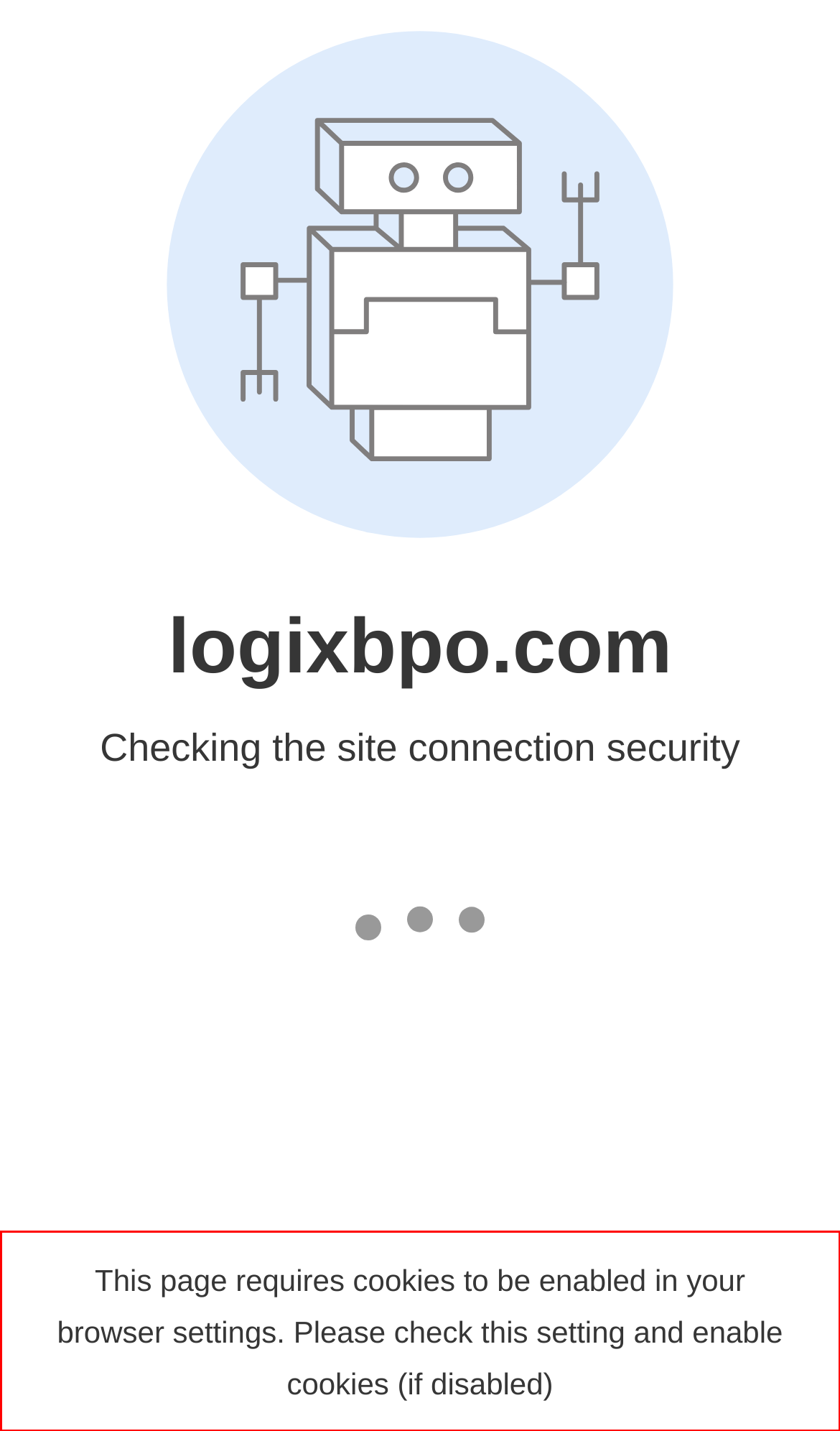You are provided with a screenshot of a webpage that includes a red bounding box. Extract and generate the text content found within the red bounding box.

This page requires cookies to be enabled in your browser settings. Please check this setting and enable cookies (if disabled)